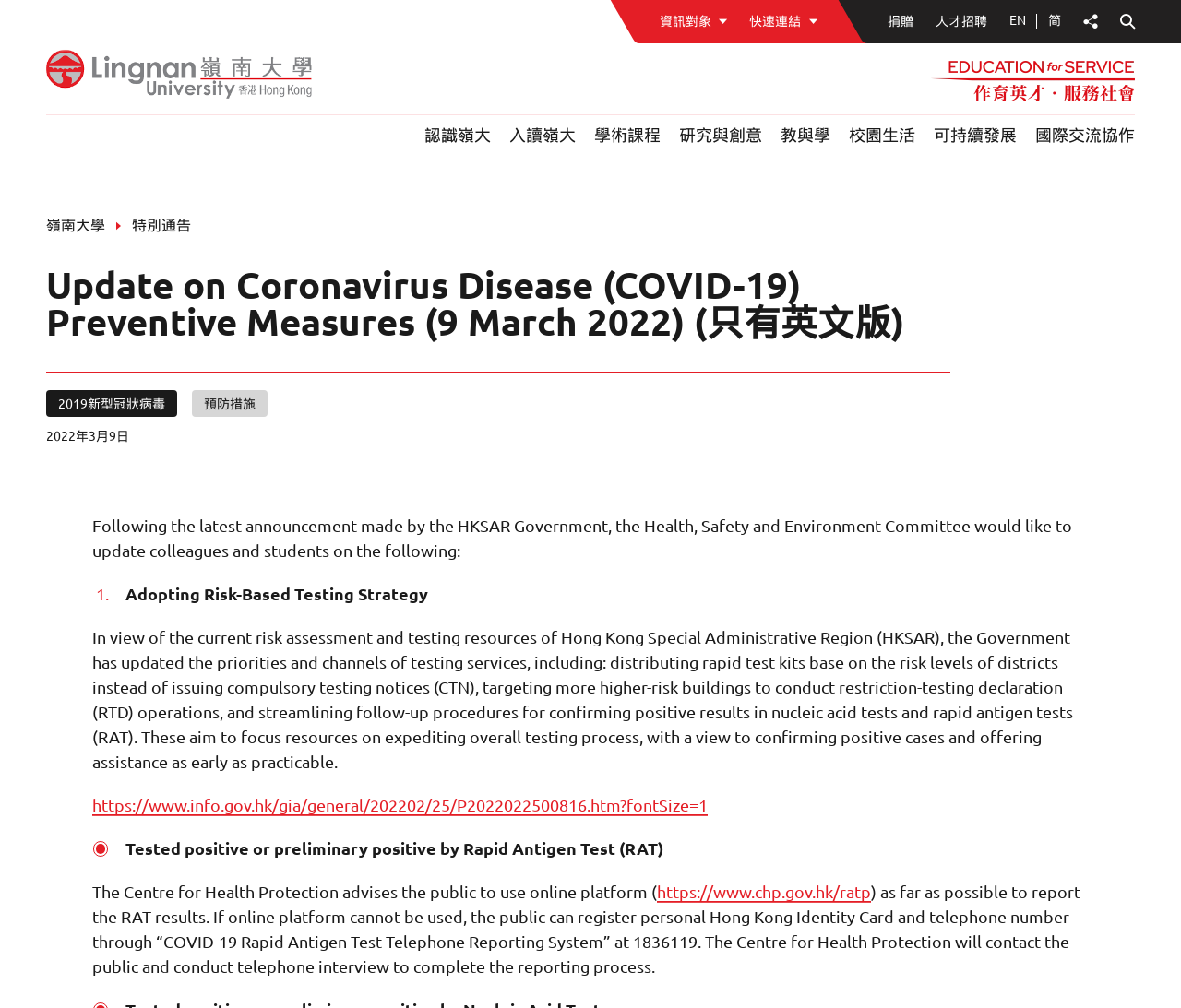What is the target of the restriction-testing declaration (RTD) operations?
Please provide a single word or phrase answer based on the image.

Higher-risk buildings